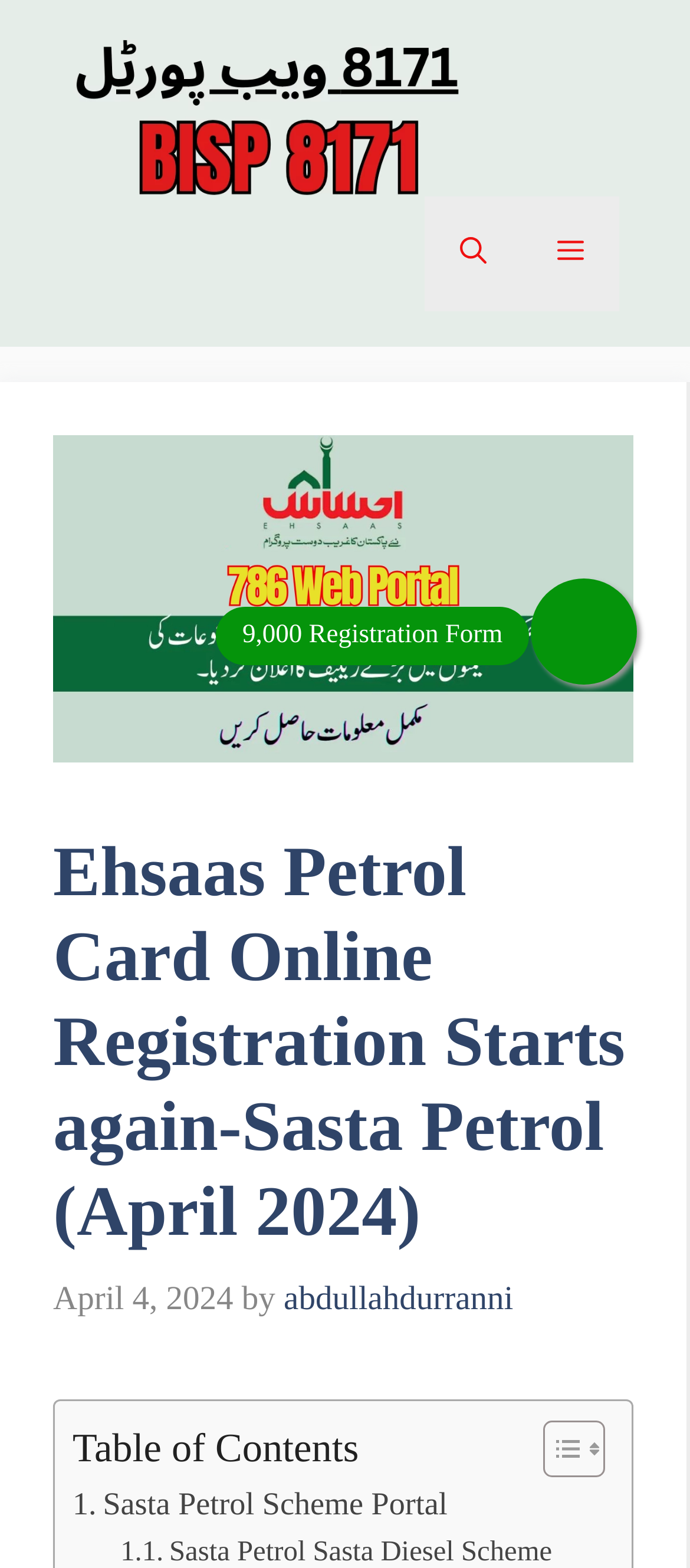Bounding box coordinates are to be given in the format (top-left x, top-left y, bottom-right x, bottom-right y). All values must be floating point numbers between 0 and 1. Provide the bounding box coordinate for the UI element described as: parent_node: Skip to content

[0.769, 0.369, 0.923, 0.437]